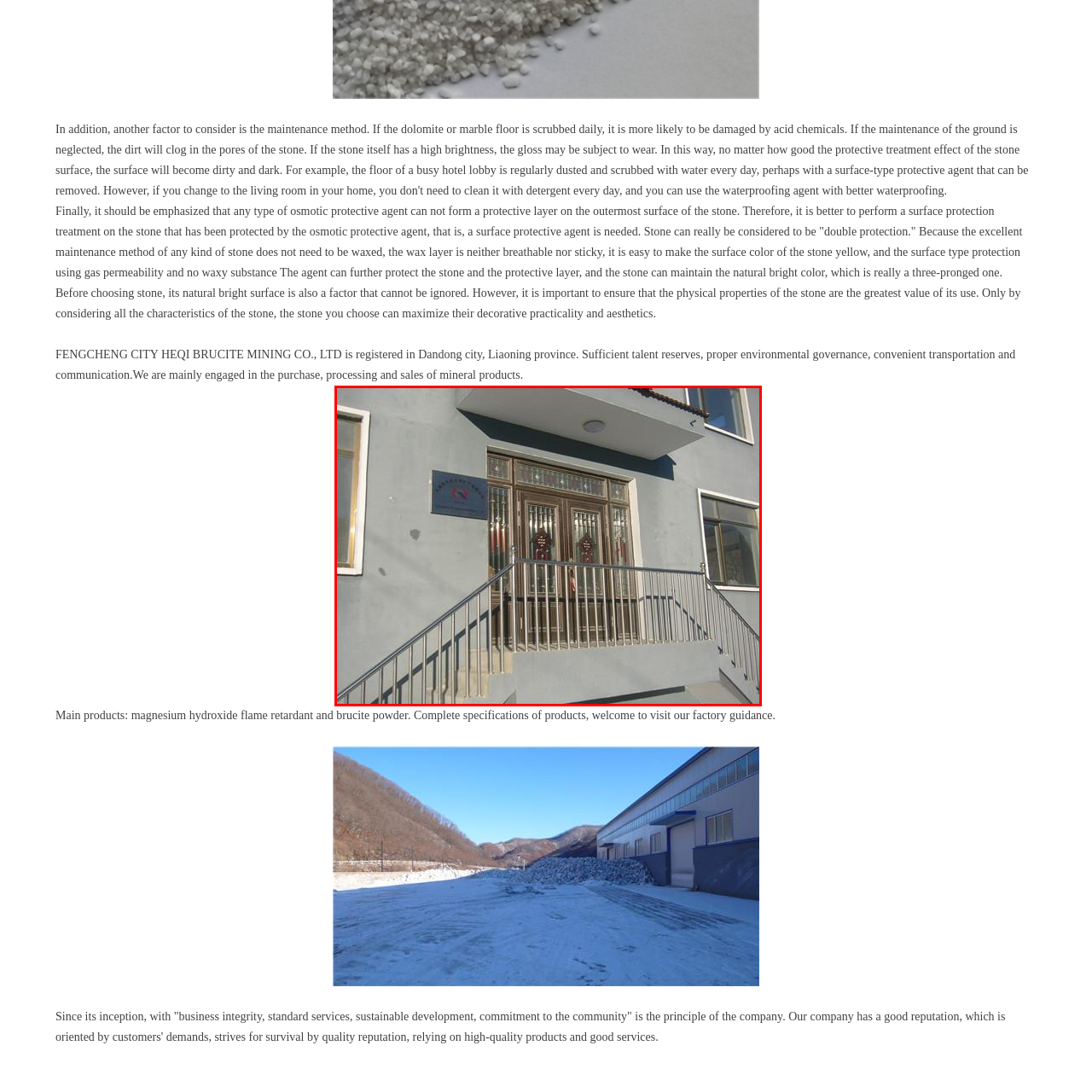What type of products does the company process?
Observe the part of the image inside the red bounding box and answer the question concisely with one word or a short phrase.

Mineral products